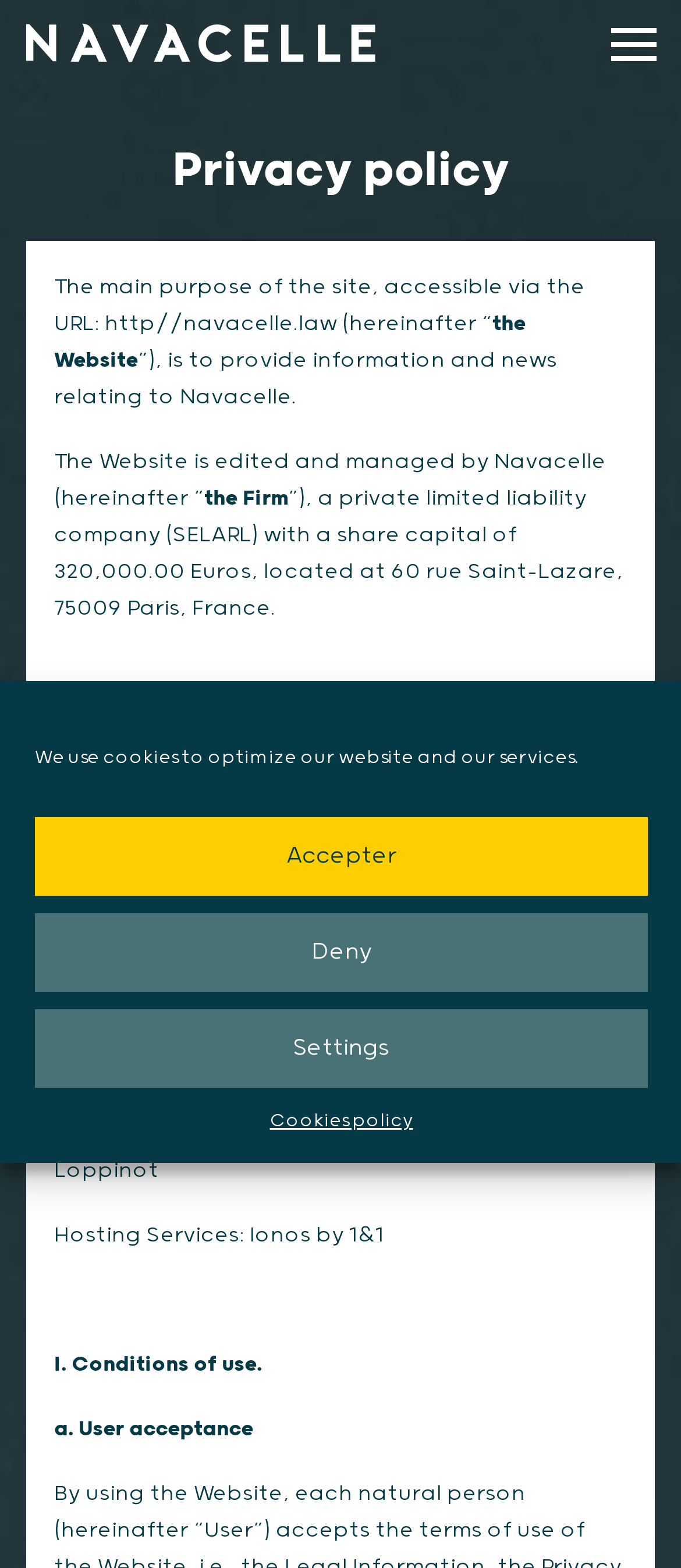Find the bounding box of the element with the following description: "info@navacelle.law". The coordinates must be four float numbers between 0 and 1, formatted as [left, top, right, bottom].

[0.246, 0.568, 0.569, 0.585]